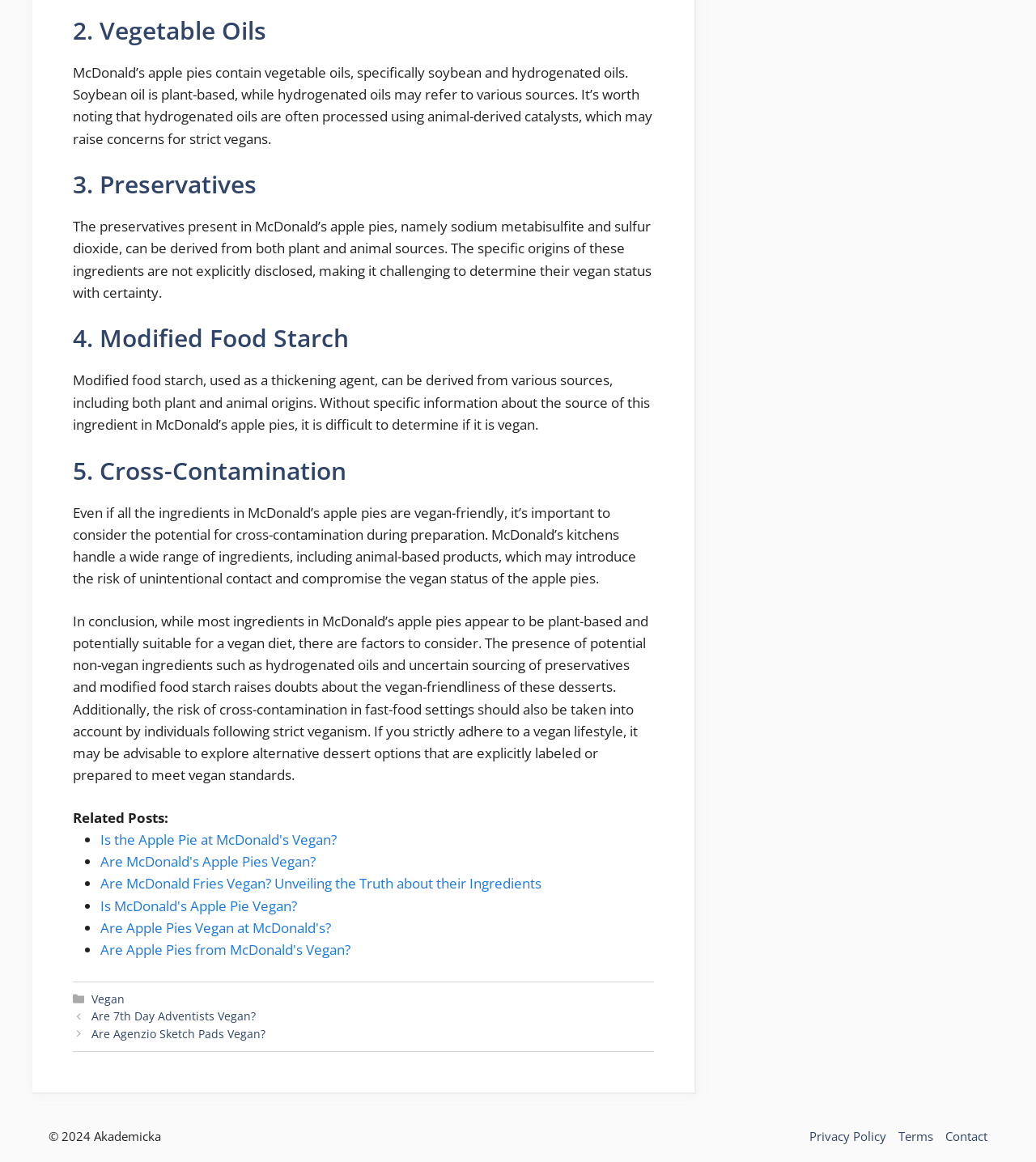Locate the bounding box coordinates of the area where you should click to accomplish the instruction: "Click the link 'Is the Apple Pie at McDonald's Vegan?'".

[0.097, 0.714, 0.325, 0.73]